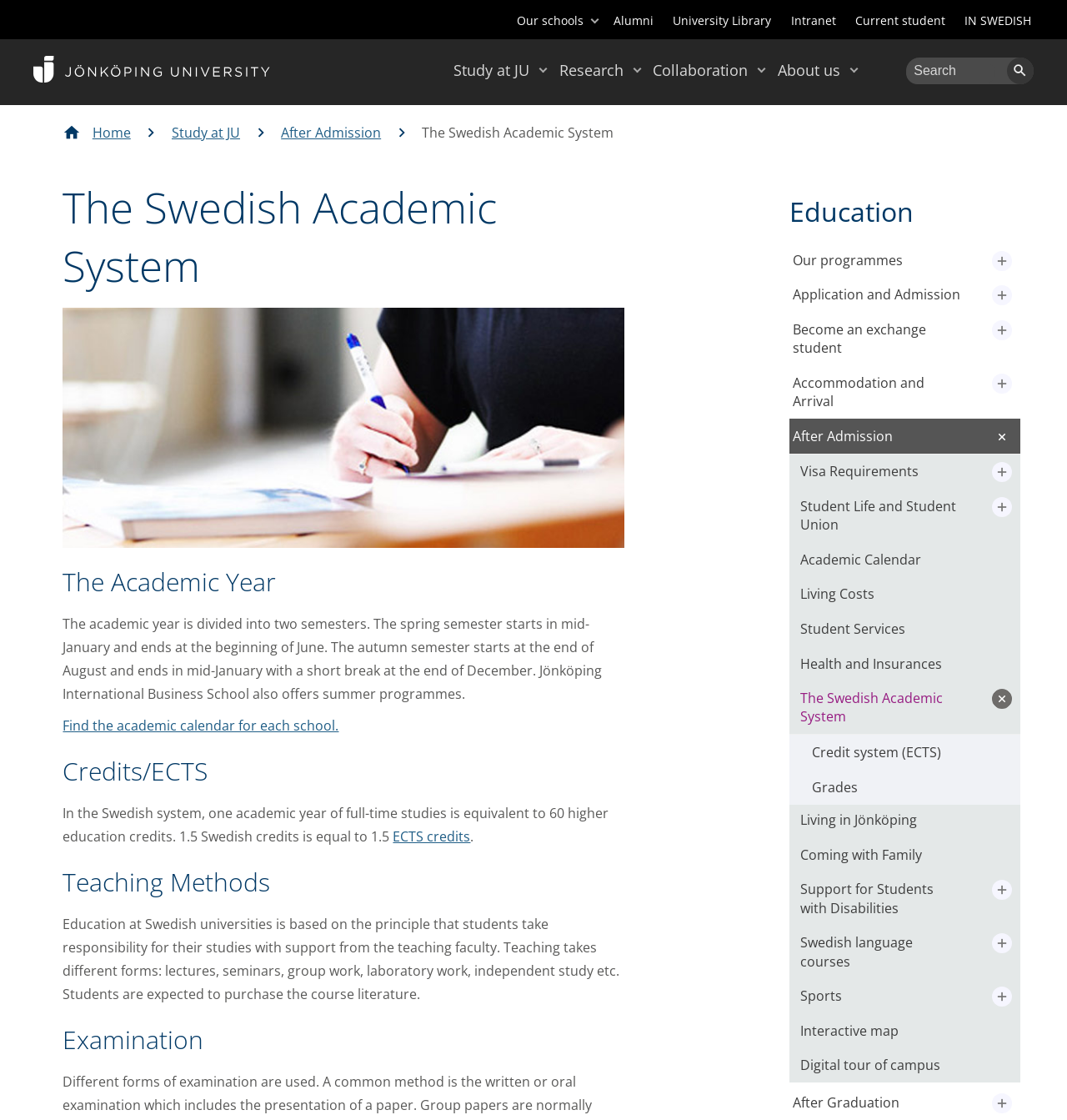What is the equivalent of 1.5 Swedish credits?
Refer to the image and give a detailed answer to the query.

I found the answer by reading the text under the 'Credits/ECTS' heading, which states that '1.5 Swedish credits is equal to 1.5 ECTS credits'.